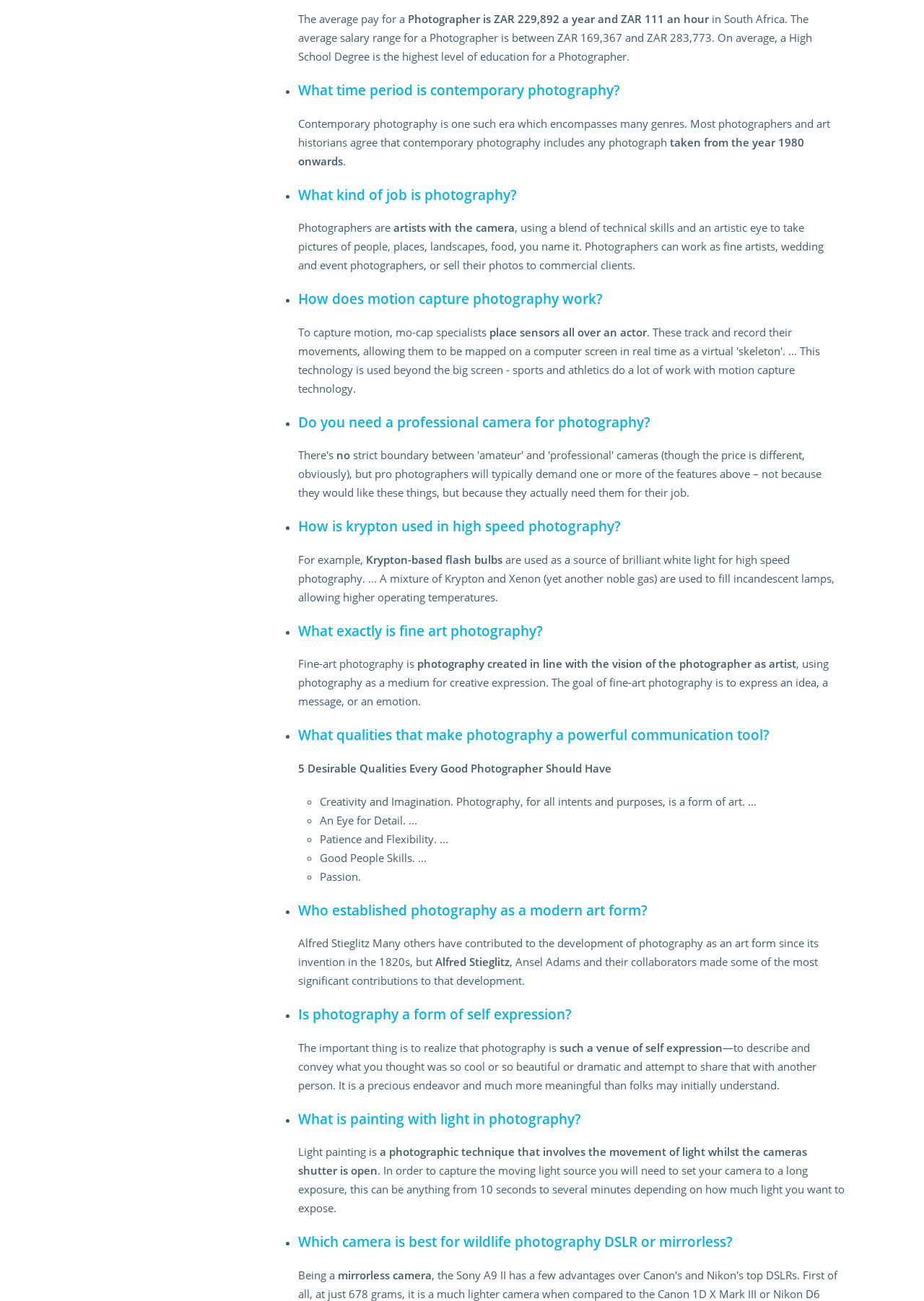What is the average salary of a Photographer in South Africa?
Using the information from the image, provide a comprehensive answer to the question.

According to the webpage, the average pay for a Photographer is ZAR 229,892 a year and ZAR 111 an hour in South Africa.